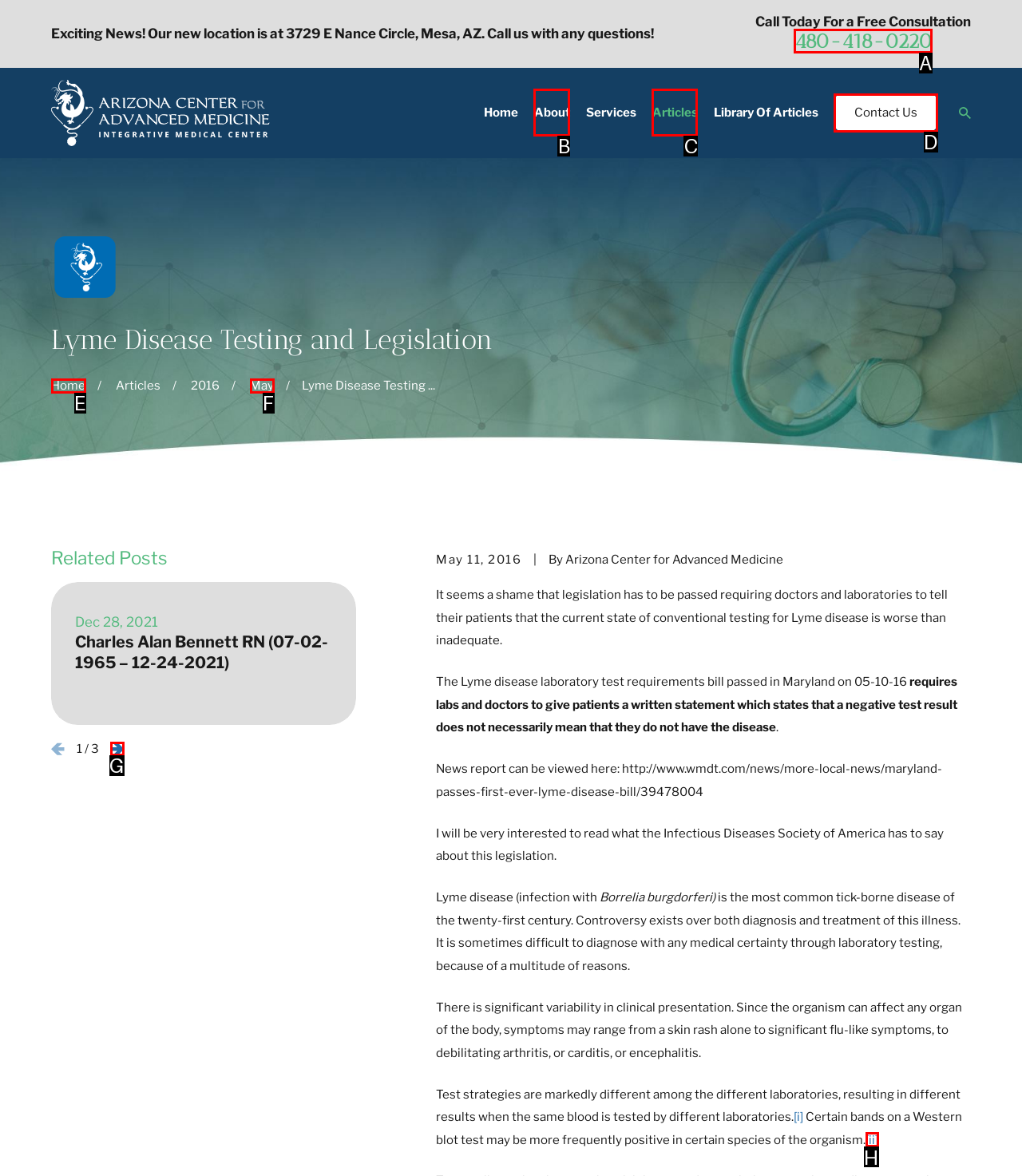What is the letter of the UI element you should click to Click on the Post Comment button? Provide the letter directly.

None